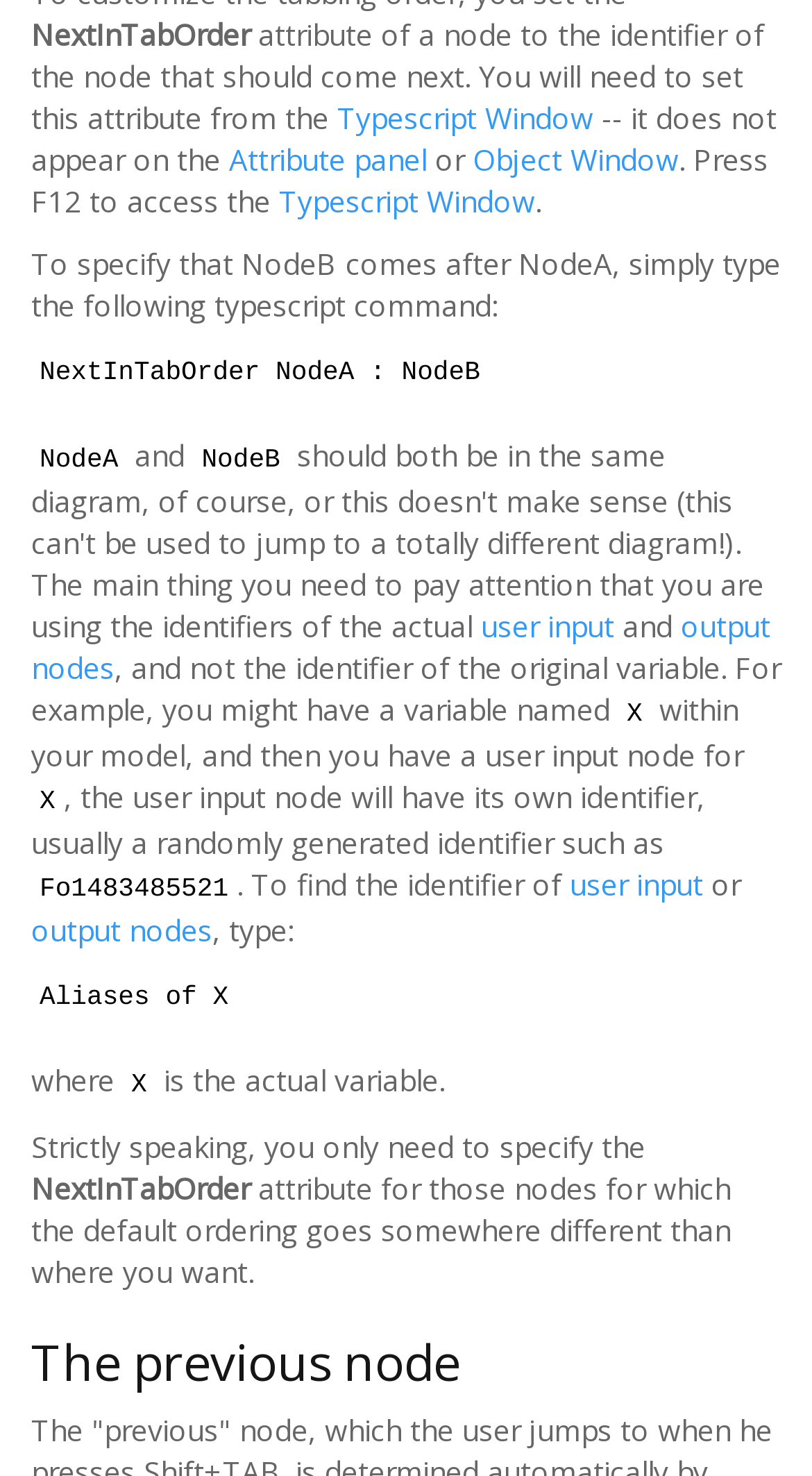What is the purpose of the Attribute panel?
Refer to the image and give a detailed answer to the question.

The Attribute panel is used to specify attributes of nodes, including the NextInTabOrder attribute. This panel allows users to customize the properties of nodes and define their relationships.